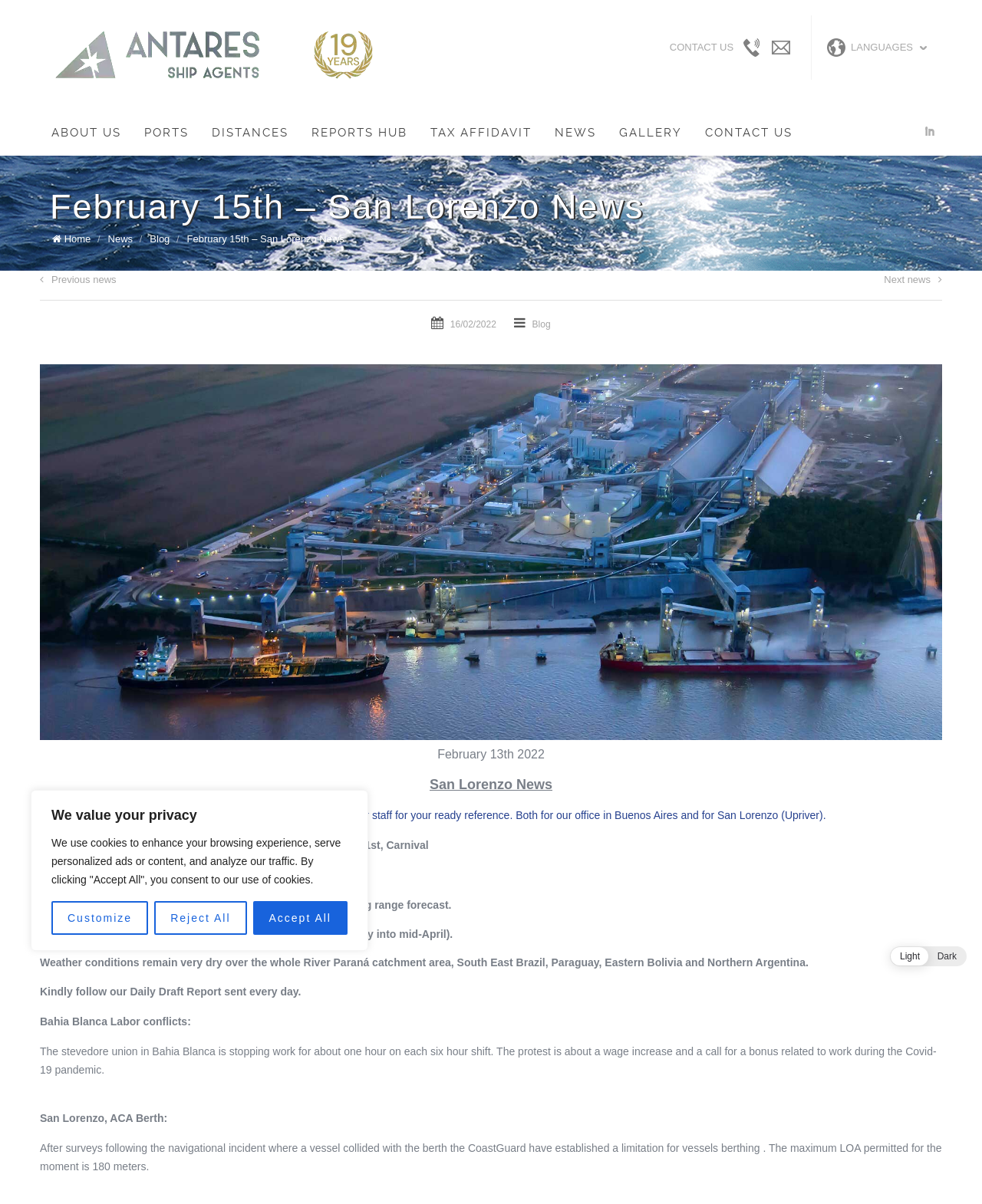Identify the bounding box coordinates for the UI element described as: "About us". The coordinates should be provided as four floats between 0 and 1: [left, top, right, bottom].

[0.041, 0.091, 0.135, 0.129]